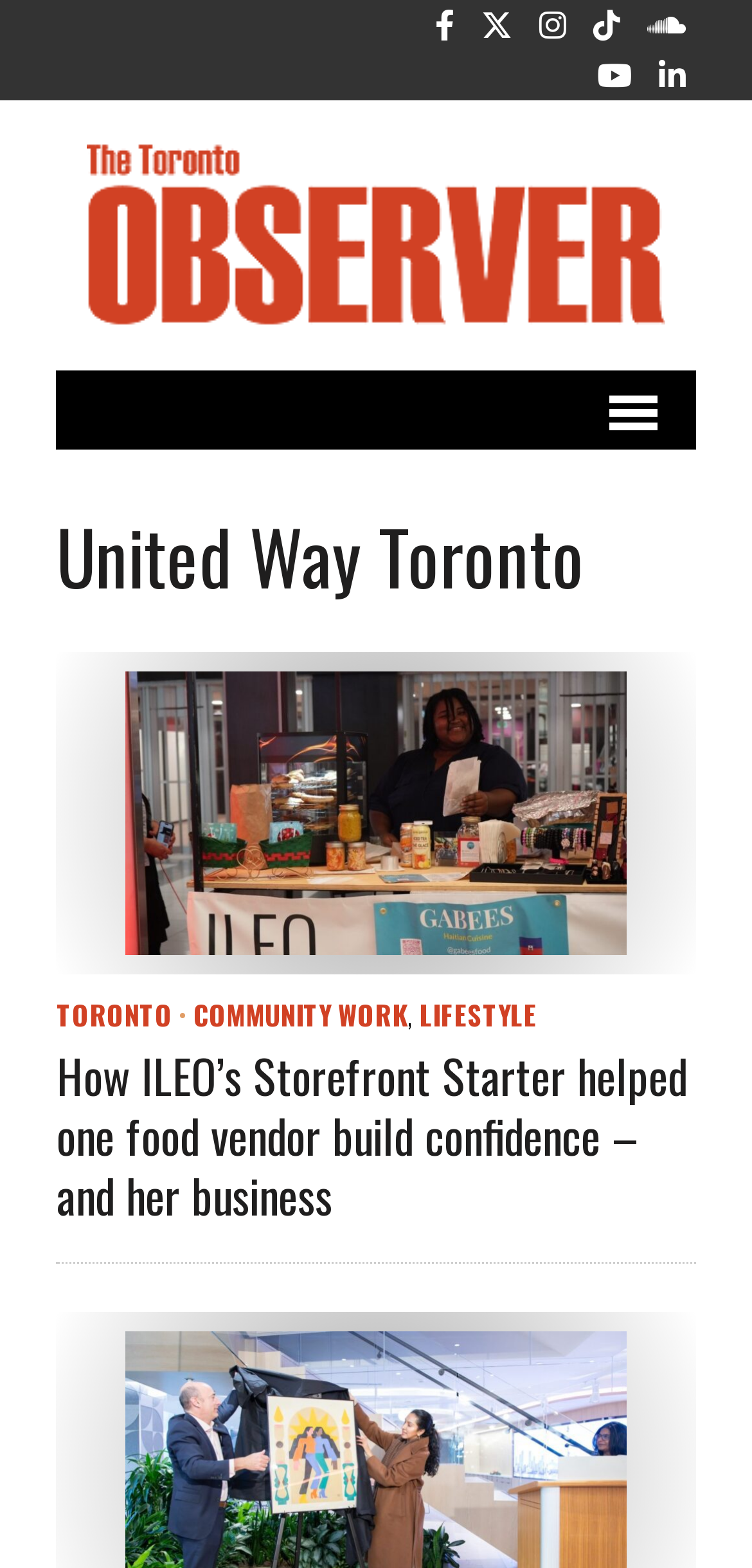Please determine the bounding box coordinates of the clickable area required to carry out the following instruction: "Watch YouTube video". The coordinates must be four float numbers between 0 and 1, represented as [left, top, right, bottom].

[0.781, 0.032, 0.853, 0.062]